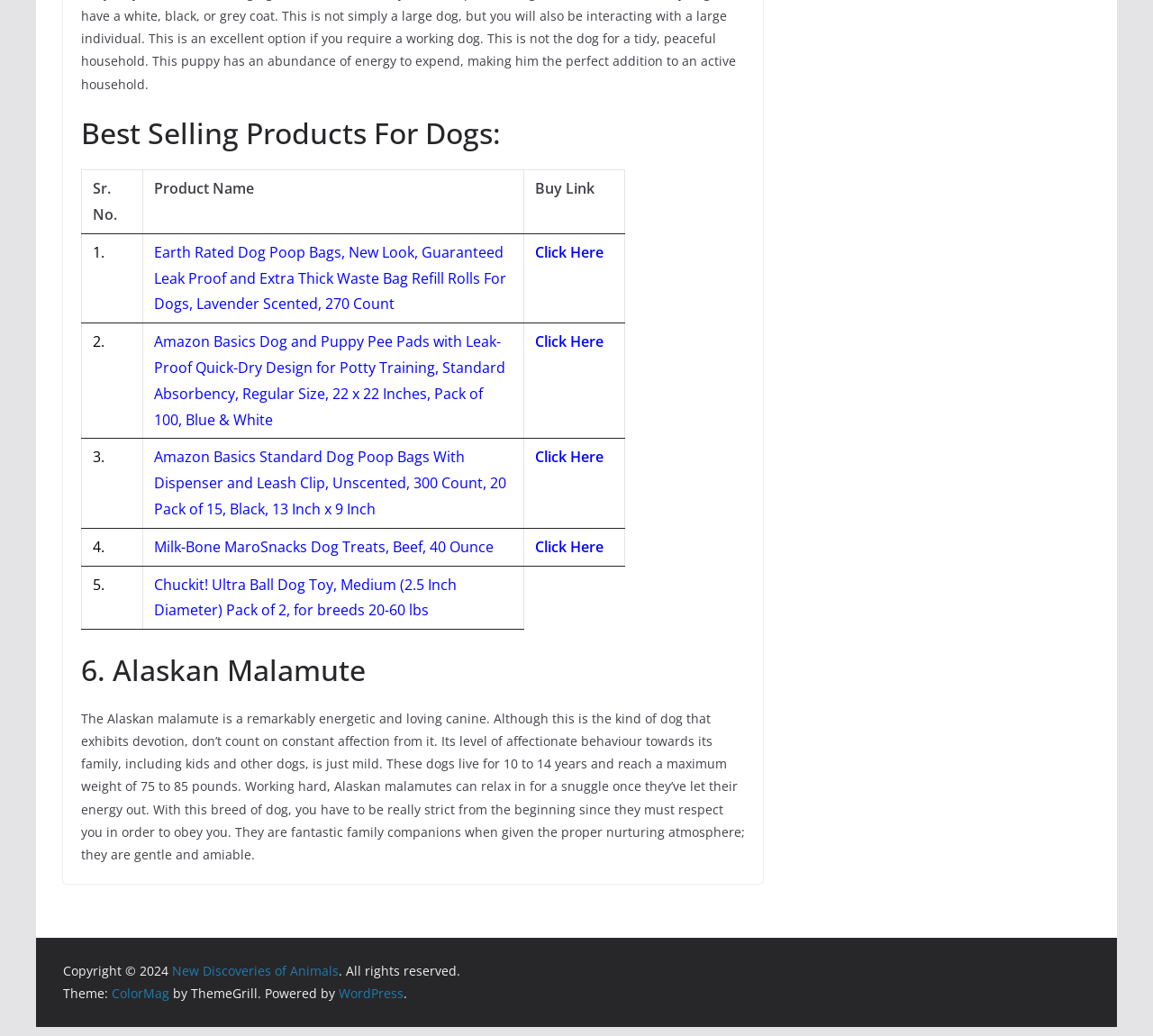Provide the bounding box coordinates of the UI element that matches the description: "Click Here".

[0.464, 0.234, 0.524, 0.253]